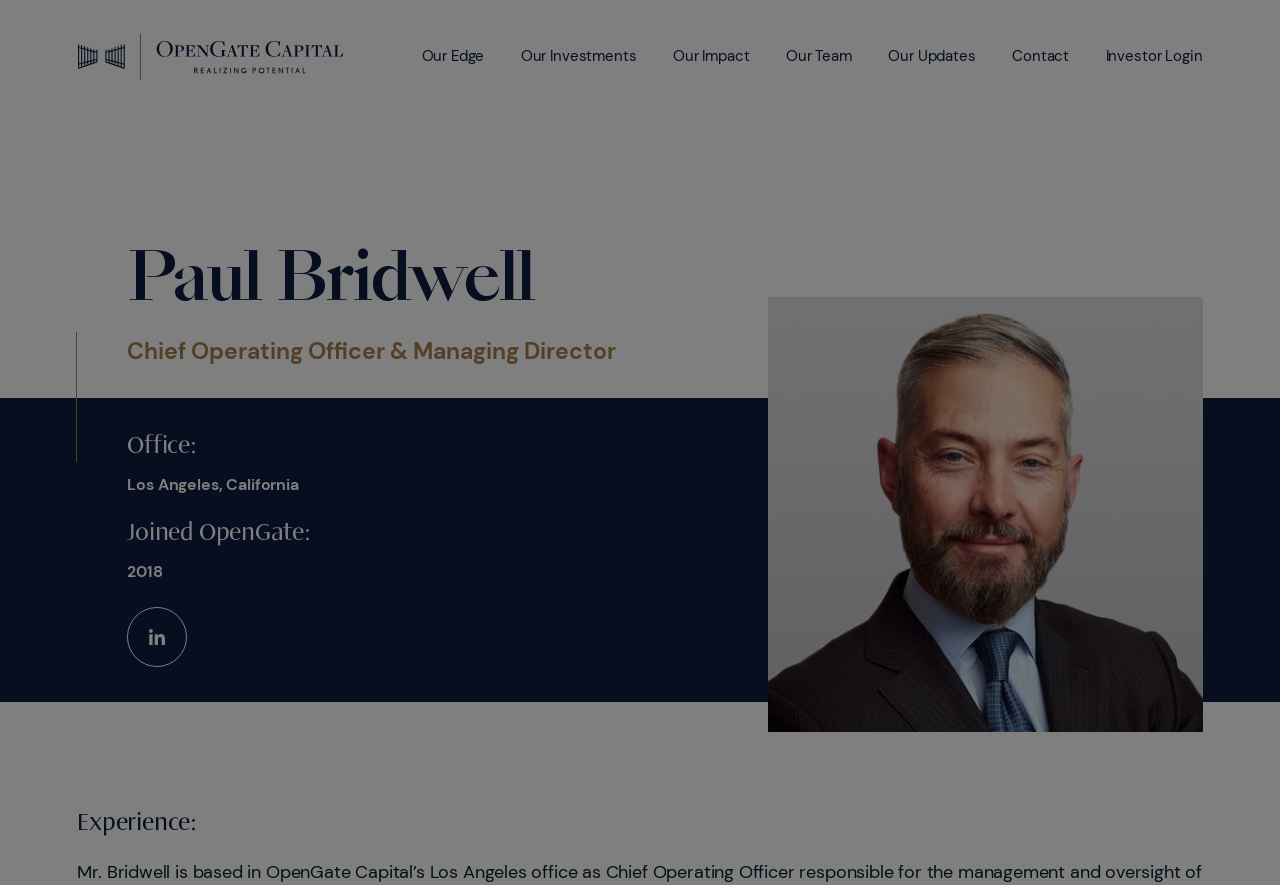Determine the bounding box coordinates of the clickable region to execute the instruction: "go to home page". The coordinates should be four float numbers between 0 and 1, denoted as [left, top, right, bottom].

[0.061, 0.038, 0.268, 0.09]